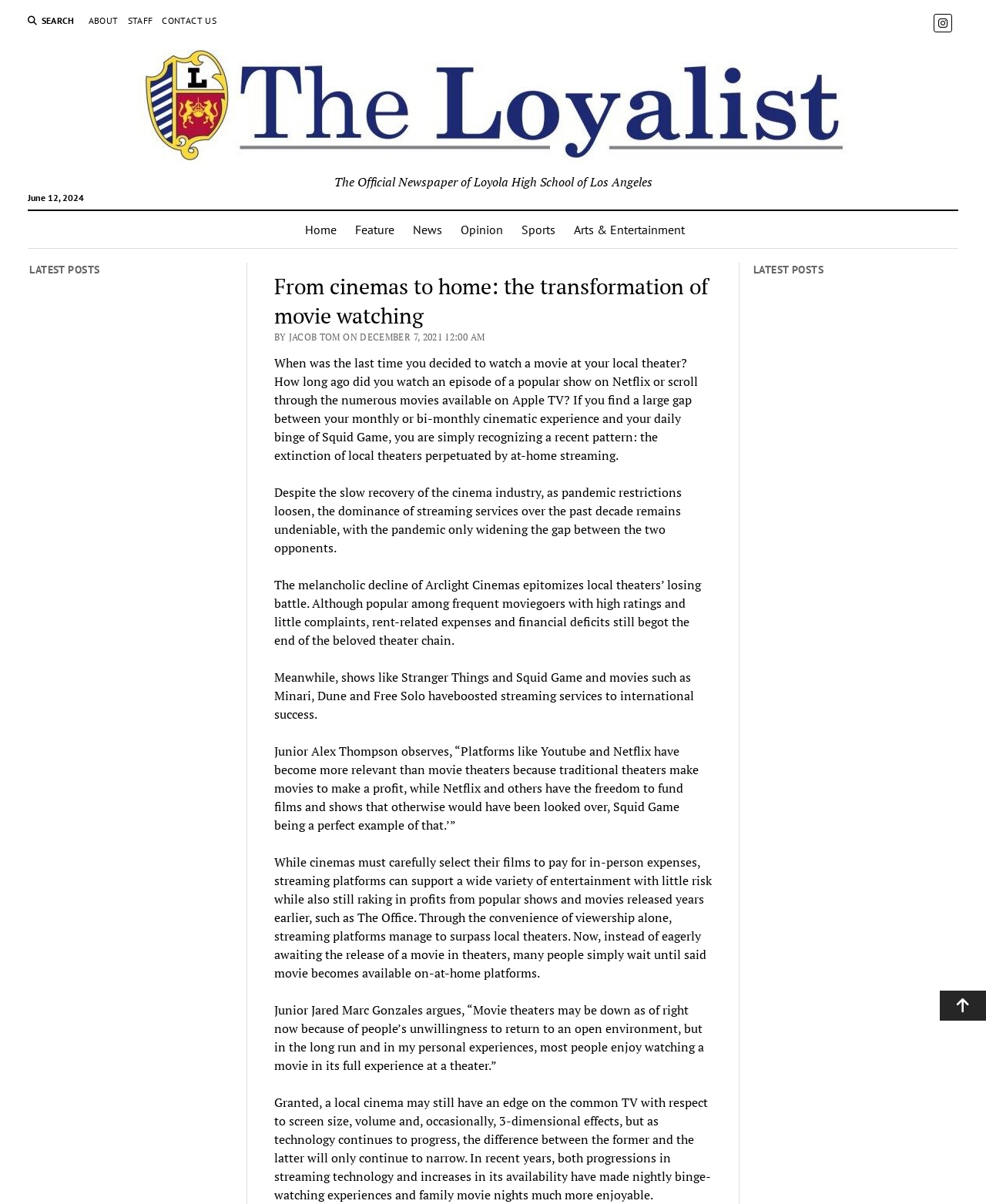Please answer the following question using a single word or phrase: 
What is the name of the newspaper?

The Loyalist